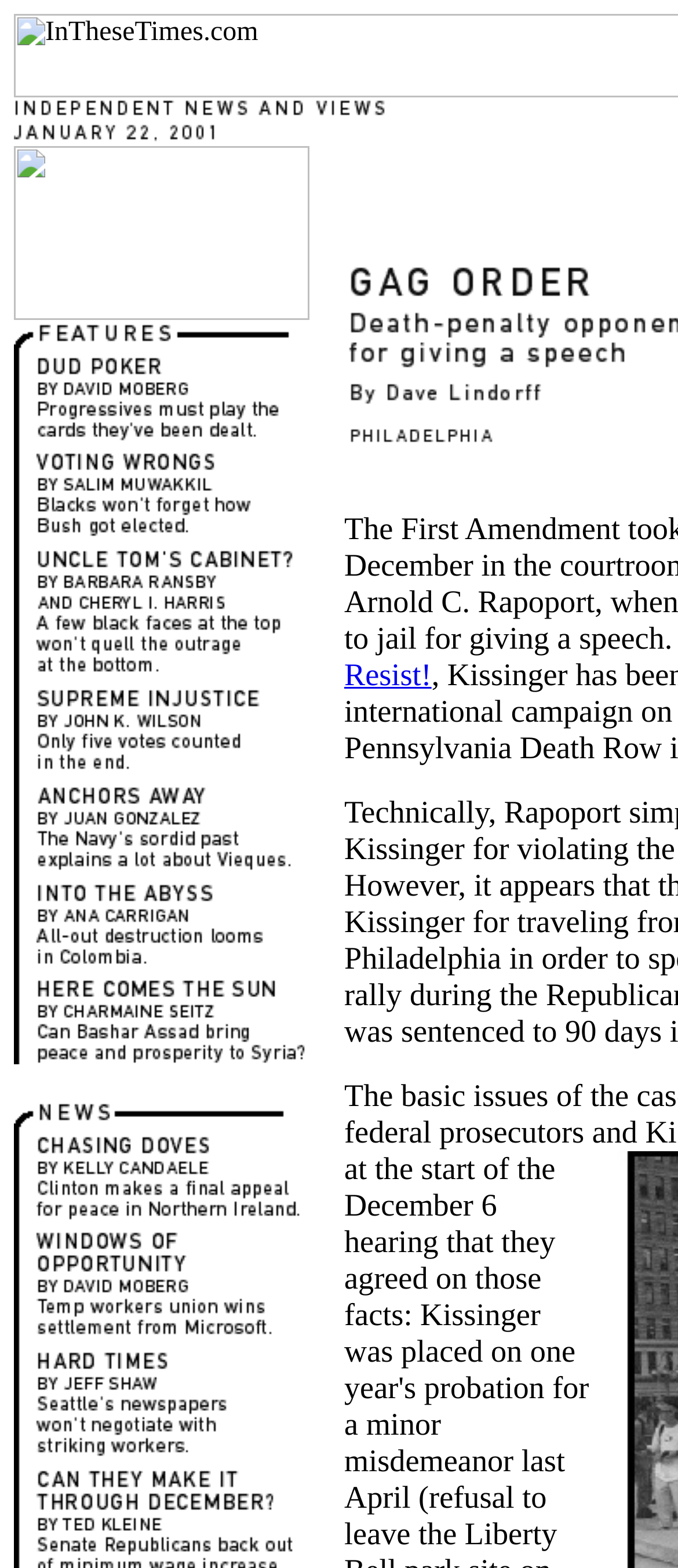What is the width of the image with bounding box [0.508, 0.092, 0.938, 0.111]?
Using the image, provide a detailed and thorough answer to the question.

By subtracting the left coordinate from the right coordinate of the bounding box [0.508, 0.092, 0.938, 0.111], I can calculate the width of the image, which is 0.43.